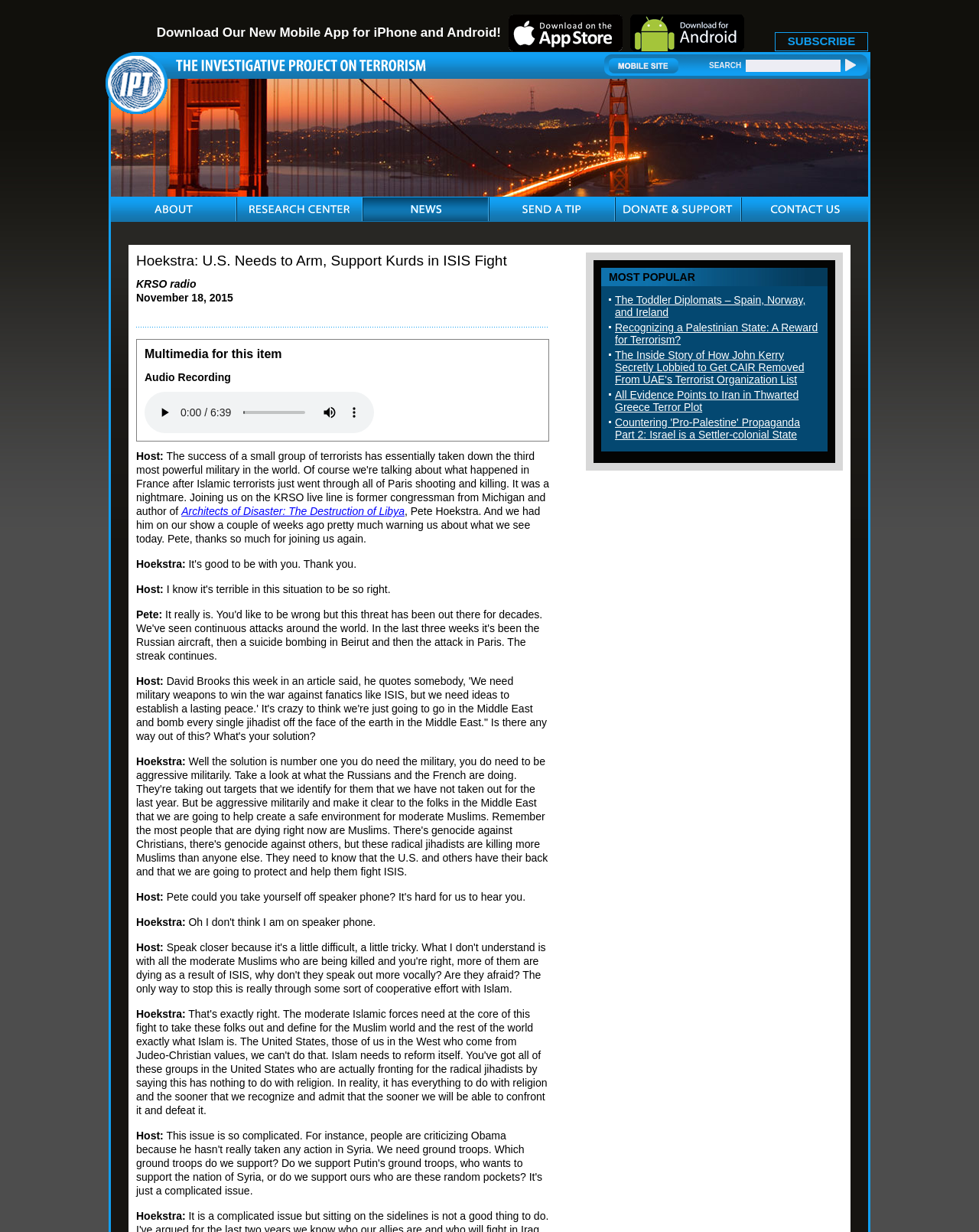Give a comprehensive overview of the webpage, including key elements.

This webpage appears to be an article page from The Investigative Project on Terrorism. At the top, there is a navigation bar with links to download mobile apps for iPhone and Android, as well as a "SUBSCRIBE" button. Below this, there is a logo for IPT, followed by a search bar and a "NEWS" image.

The main content of the page is an article titled "Hoekstra: U.S. Needs to Arm, Support Kurds in ISIS Fight". The article features an audio recording, which can be played using a play button, and has controls for muting and adjusting the volume. There is also a slider to scrub through the audio.

The article text is divided into sections, with headings and paragraphs of text. The text discusses a conversation between a host and Pete Hoekstra, where they discuss the need for military weapons and ideas to establish a lasting peace in the Middle East.

On the right side of the page, there is a section titled "MOST POPULAR" with links to other articles, including "The Toddler Diplomats – Spain, Norway, and Ireland", "Recognizing a Palestinian State: A Reward for Terrorism?", and others.

At the top of the page, there are also links to other sections of the website, including "ABOUT", "RESEARCH CENTER", "NEWS", "SEND A TIP", "DONATE & SUPPORT", and "CONTACT US".